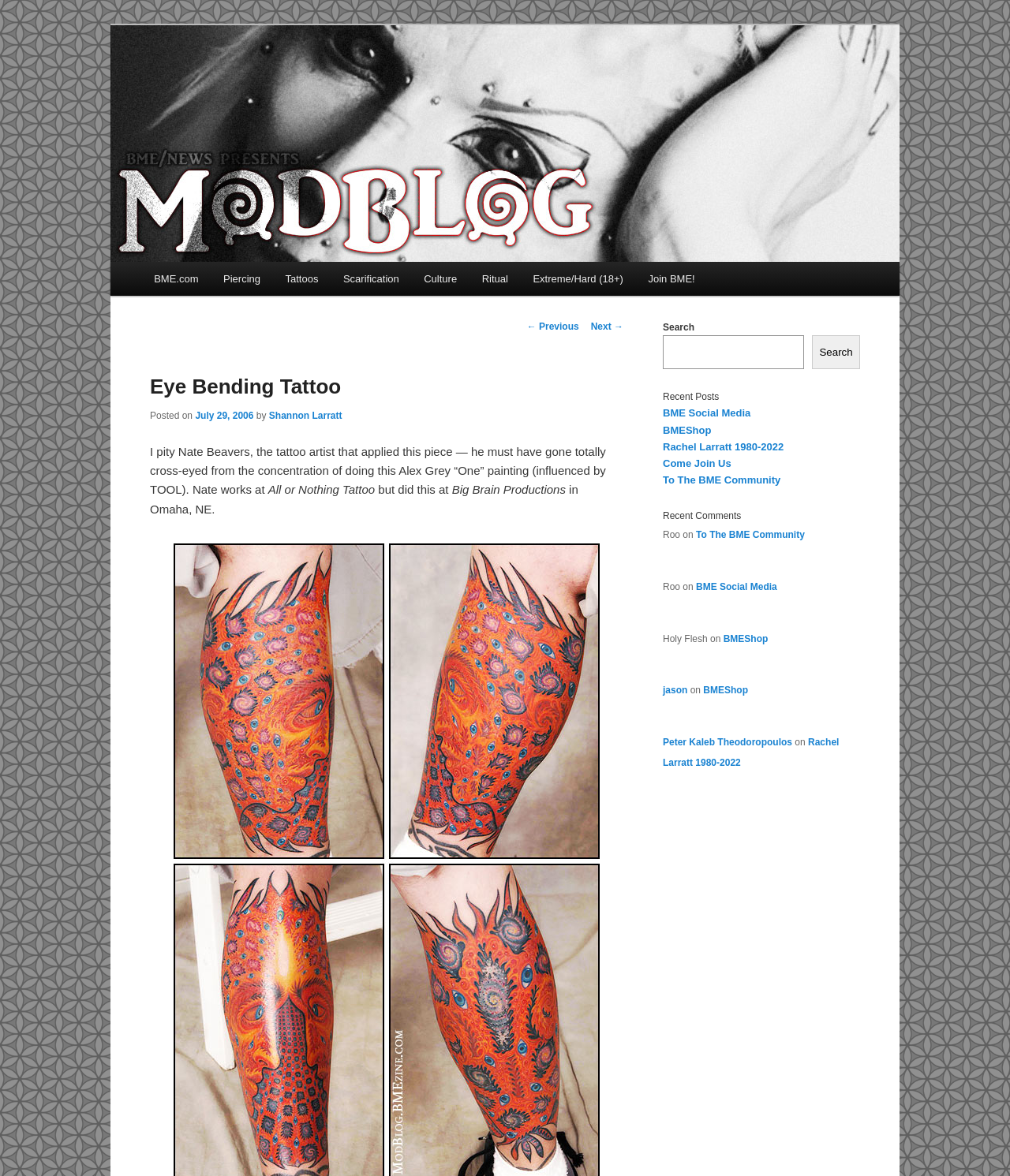Deliver a detailed narrative of the webpage's visual and textual elements.

This webpage is about body modification news, specifically featuring a tattoo article. At the top, there is a main menu with links to various categories such as piercing, tattoos, scarification, culture, and more. Below the main menu, there is a heading "Post navigation" with links to previous and next posts.

The main content of the webpage is an article about a tattoo artist, Nate Beavers, who created a remarkable piece inspired by Alex Grey's "One" painting. The article is written by Shannon Larratt and provides details about the tattoo artist and the location where the tattoo was done.

To the right of the main content, there is a complementary section with a search bar, a heading "Recent Posts", and several links to recent posts. Below the search bar, there are links to BME Social Media, BMEShop, and other related topics.

At the bottom of the webpage, there is a footer section with several articles, each with a heading "Recent Comments" and links to comments from various users. The footer section also contains links to BME Social Media, BMEShop, and other related topics.

Overall, the webpage is well-organized, with a clear structure and easy-to-navigate sections. The content is focused on body modification news, specifically tattoos, and provides interesting information about the tattoo artist and the tattoo itself.